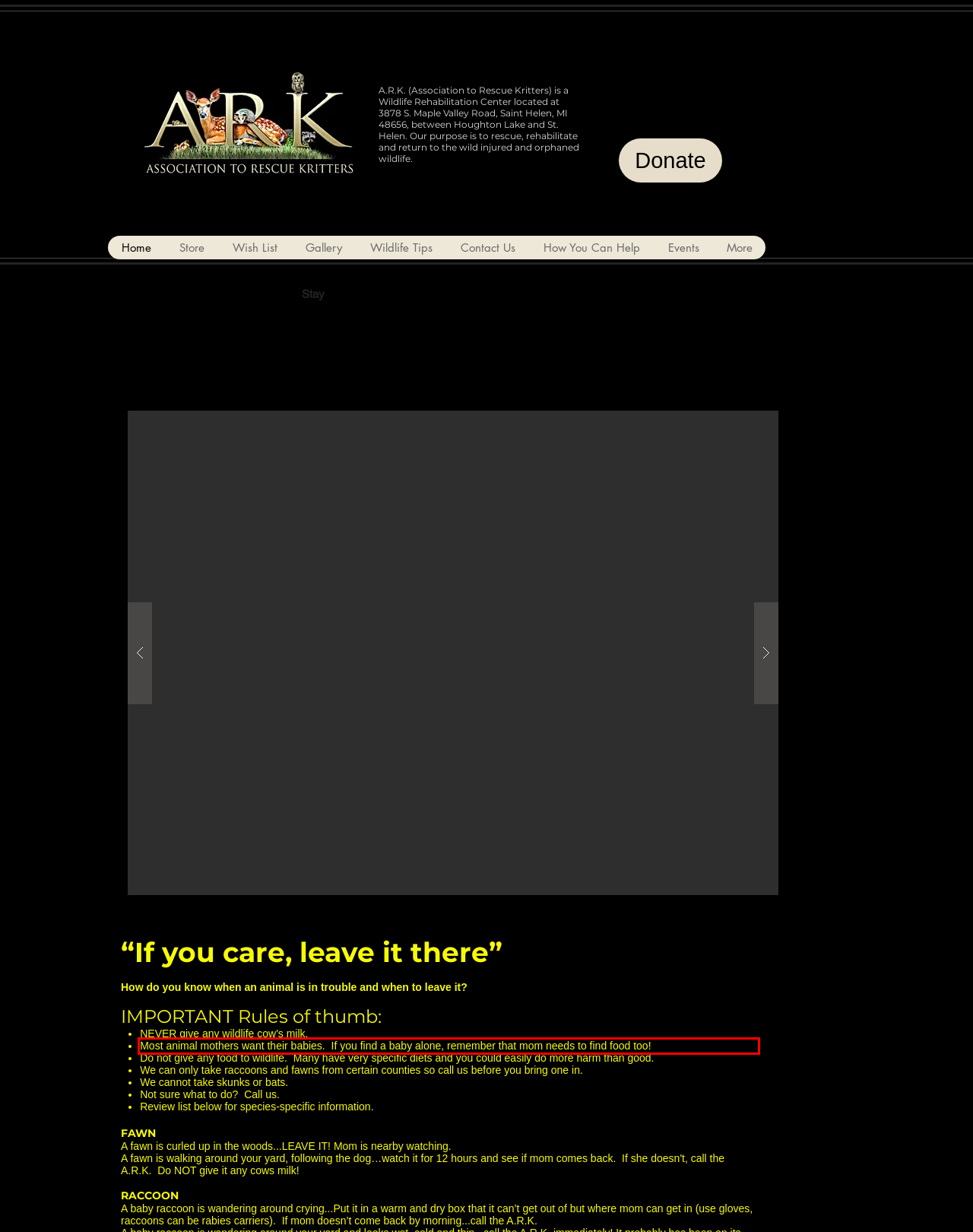You have a screenshot of a webpage with a red bounding box. Identify and extract the text content located inside the red bounding box.

Most animal mothers want their babies. If you find a baby alone, remember that mom needs to find food too!